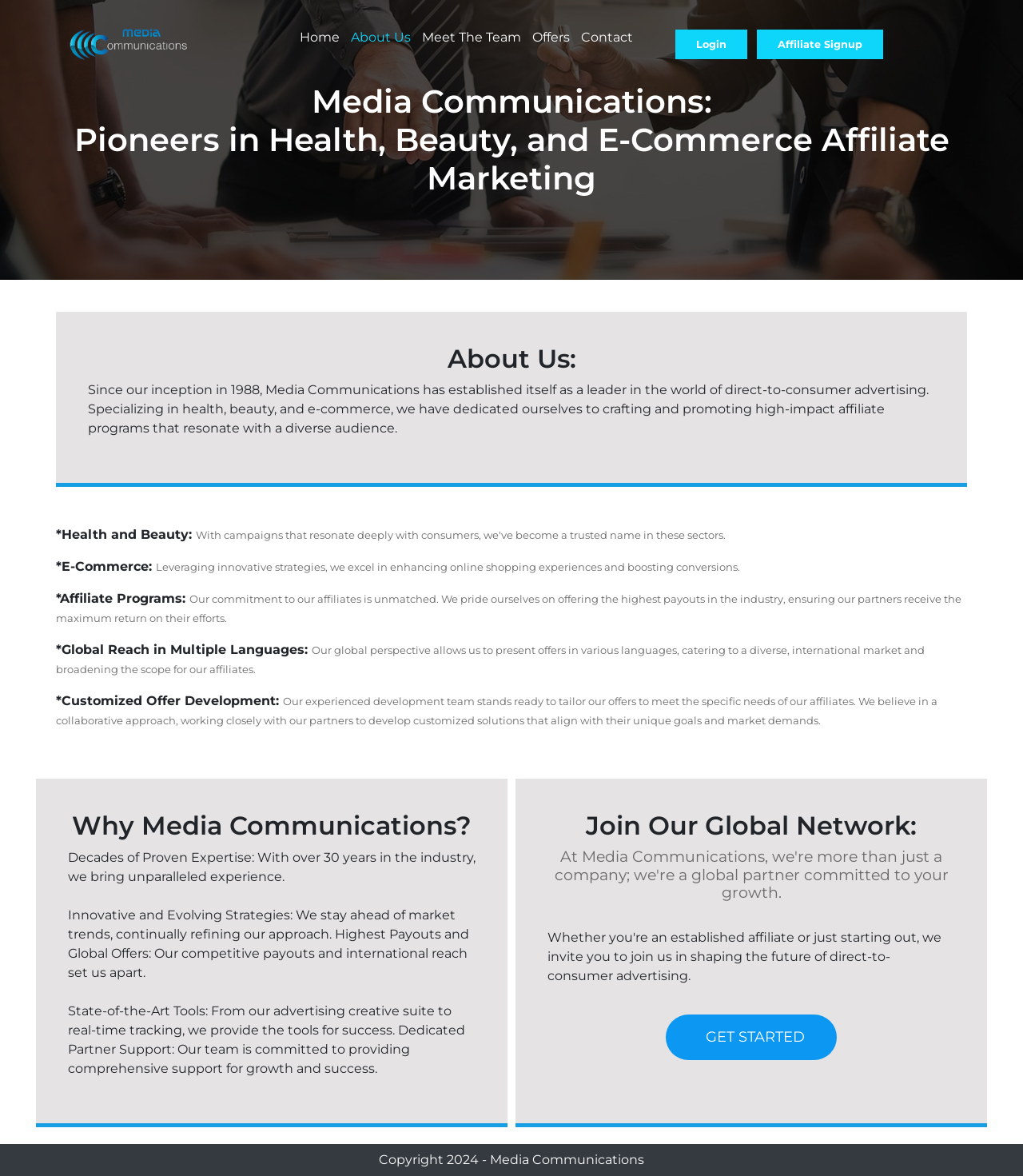Please identify the bounding box coordinates of the clickable region that I should interact with to perform the following instruction: "Download the current issue". The coordinates should be expressed as four float numbers between 0 and 1, i.e., [left, top, right, bottom].

None